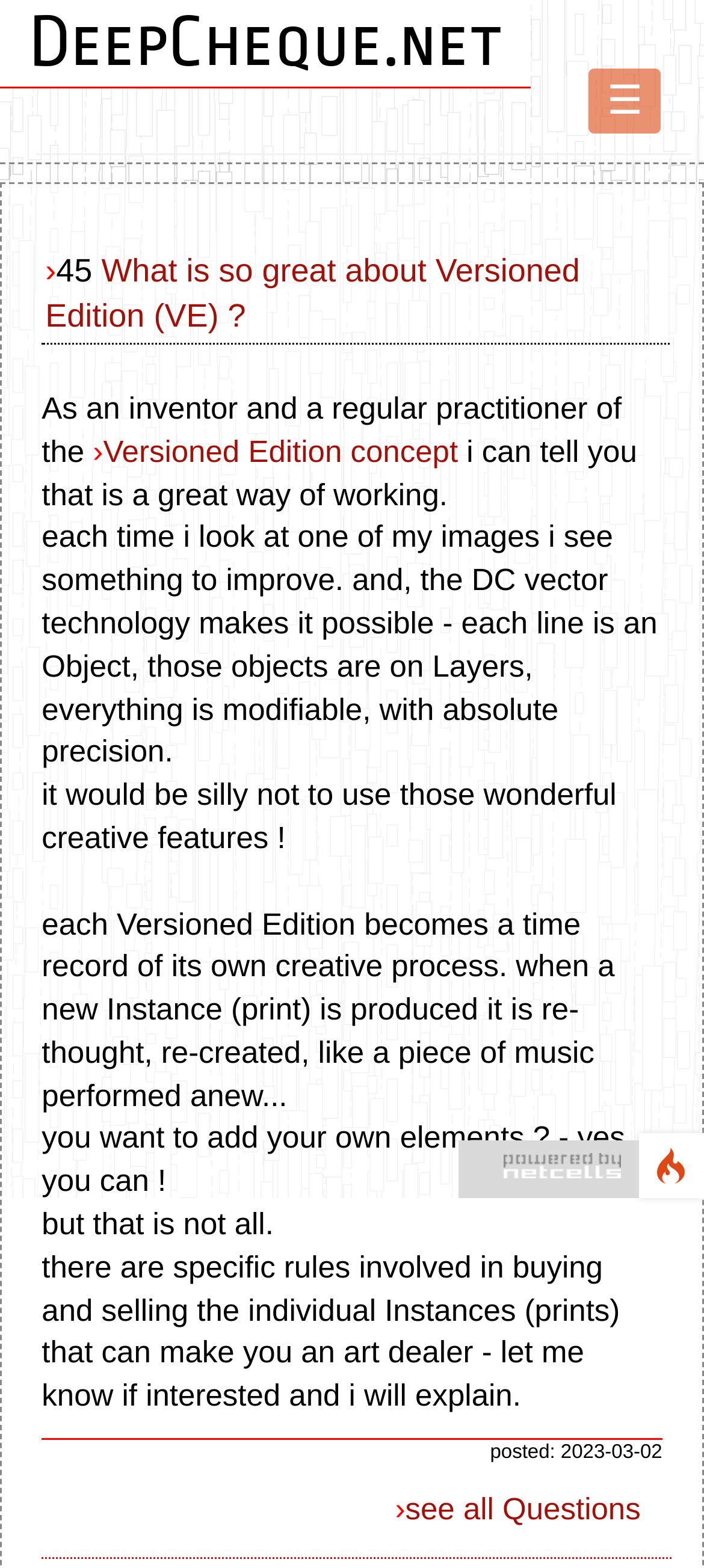Identify the bounding box for the UI element that is described as follows: "Versioned Edition concept".

[0.146, 0.277, 0.651, 0.299]